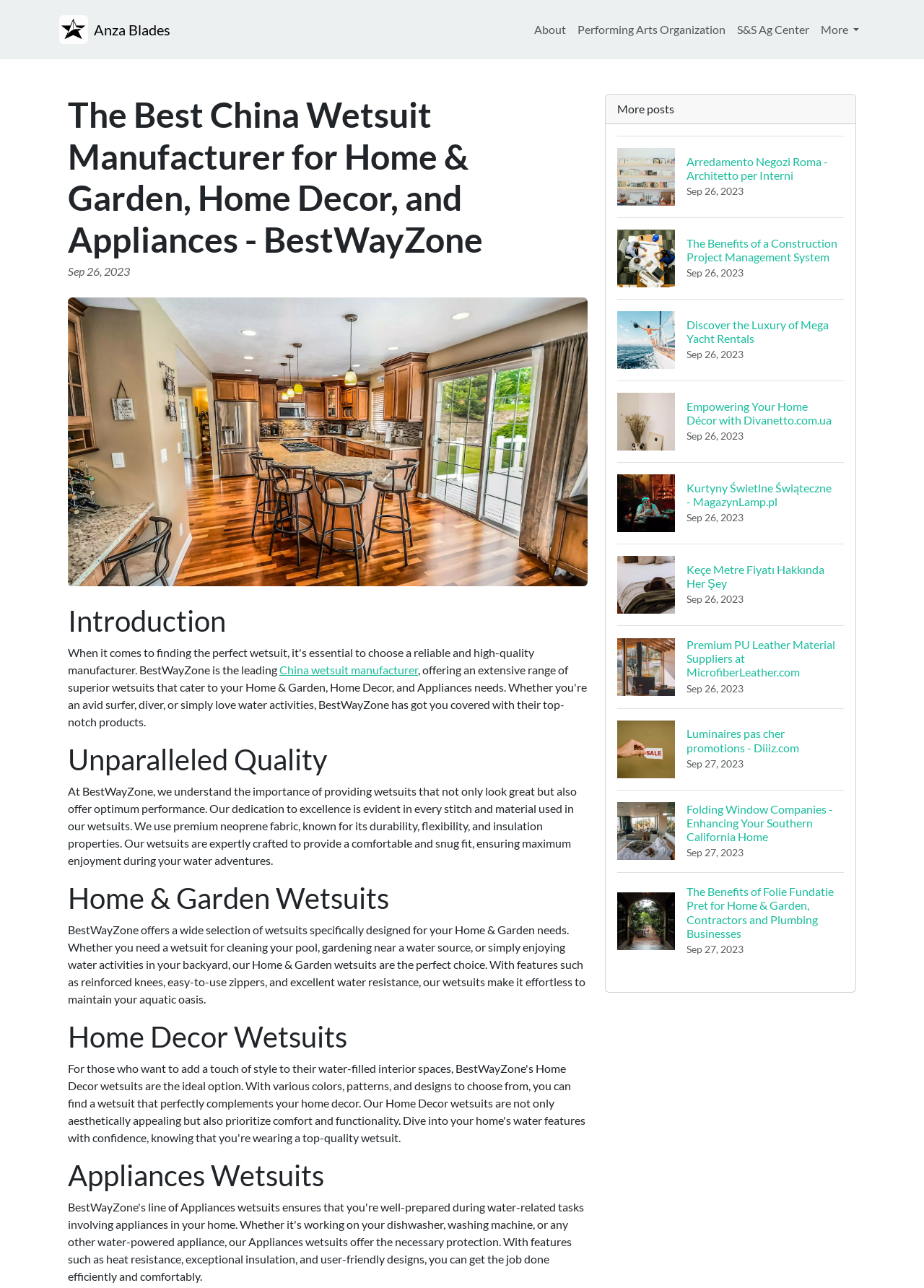Please specify the bounding box coordinates of the clickable region necessary for completing the following instruction: "Click the 'China wetsuit manufacturer' link". The coordinates must consist of four float numbers between 0 and 1, i.e., [left, top, right, bottom].

[0.302, 0.515, 0.452, 0.525]